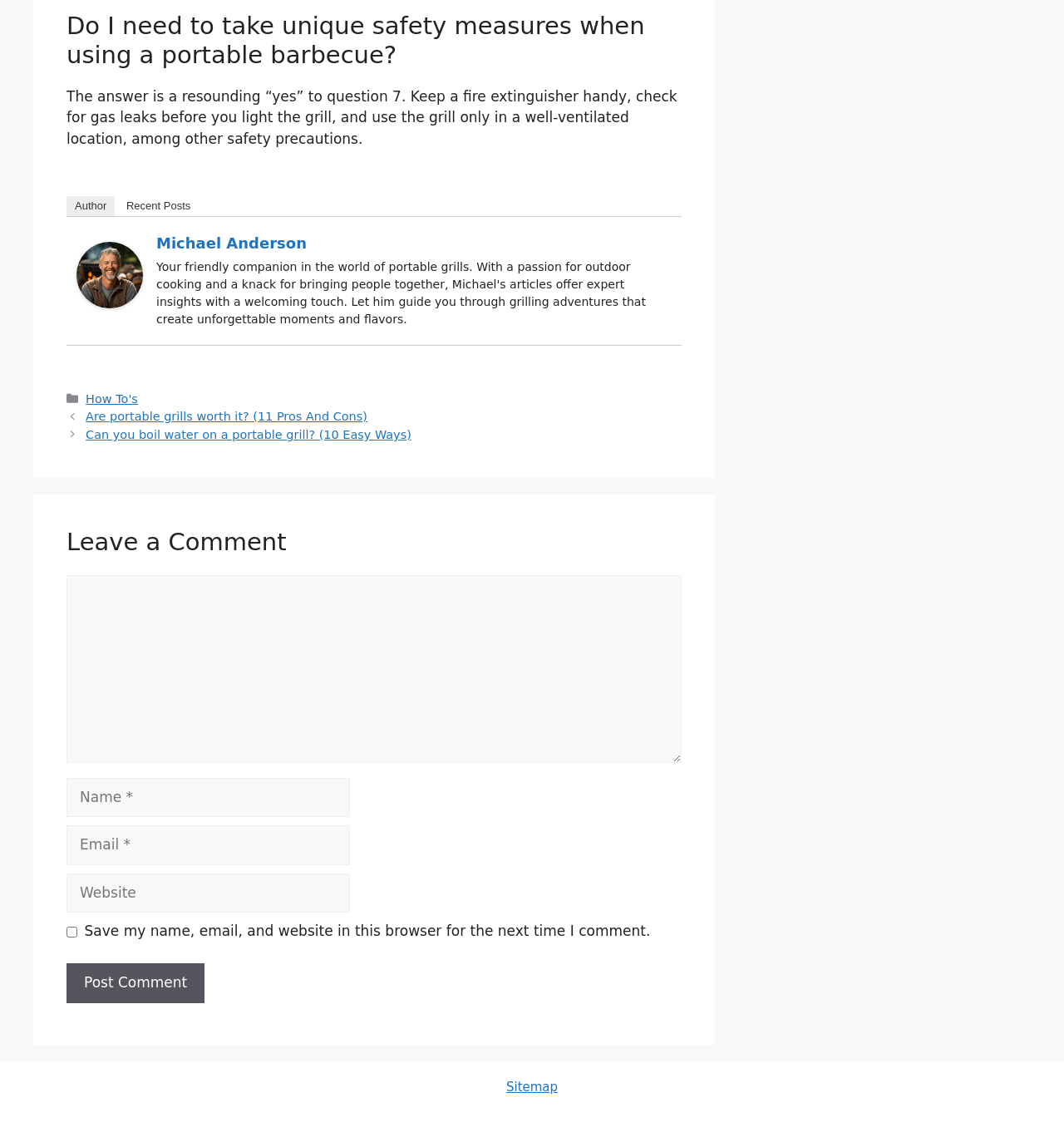Please determine the bounding box coordinates of the element's region to click for the following instruction: "Click on the 'Sitemap' link".

[0.476, 0.958, 0.524, 0.971]